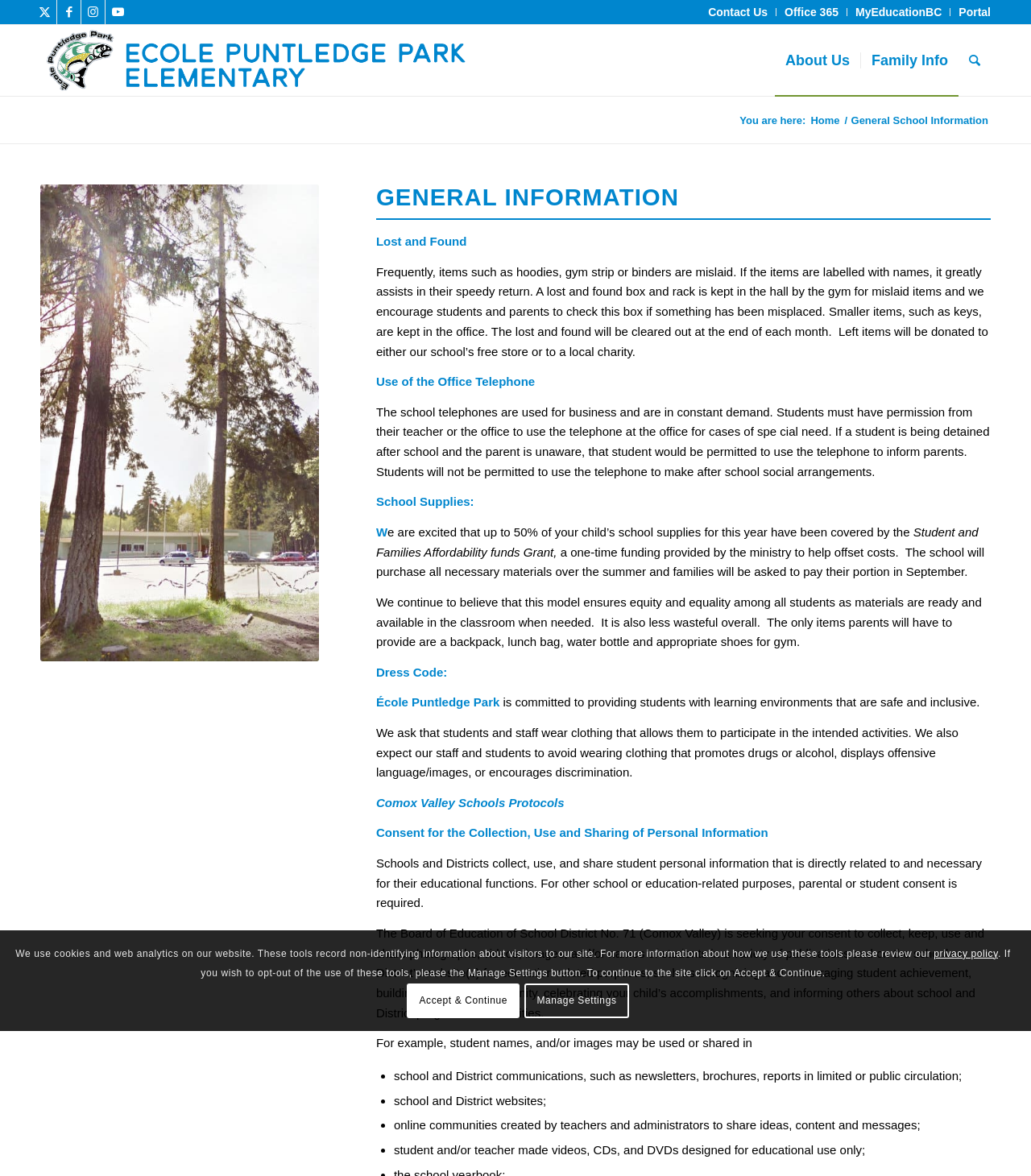Locate the bounding box coordinates of the region to be clicked to comply with the following instruction: "Search for something". The coordinates must be four float numbers between 0 and 1, in the form [left, top, right, bottom].

[0.93, 0.021, 0.961, 0.082]